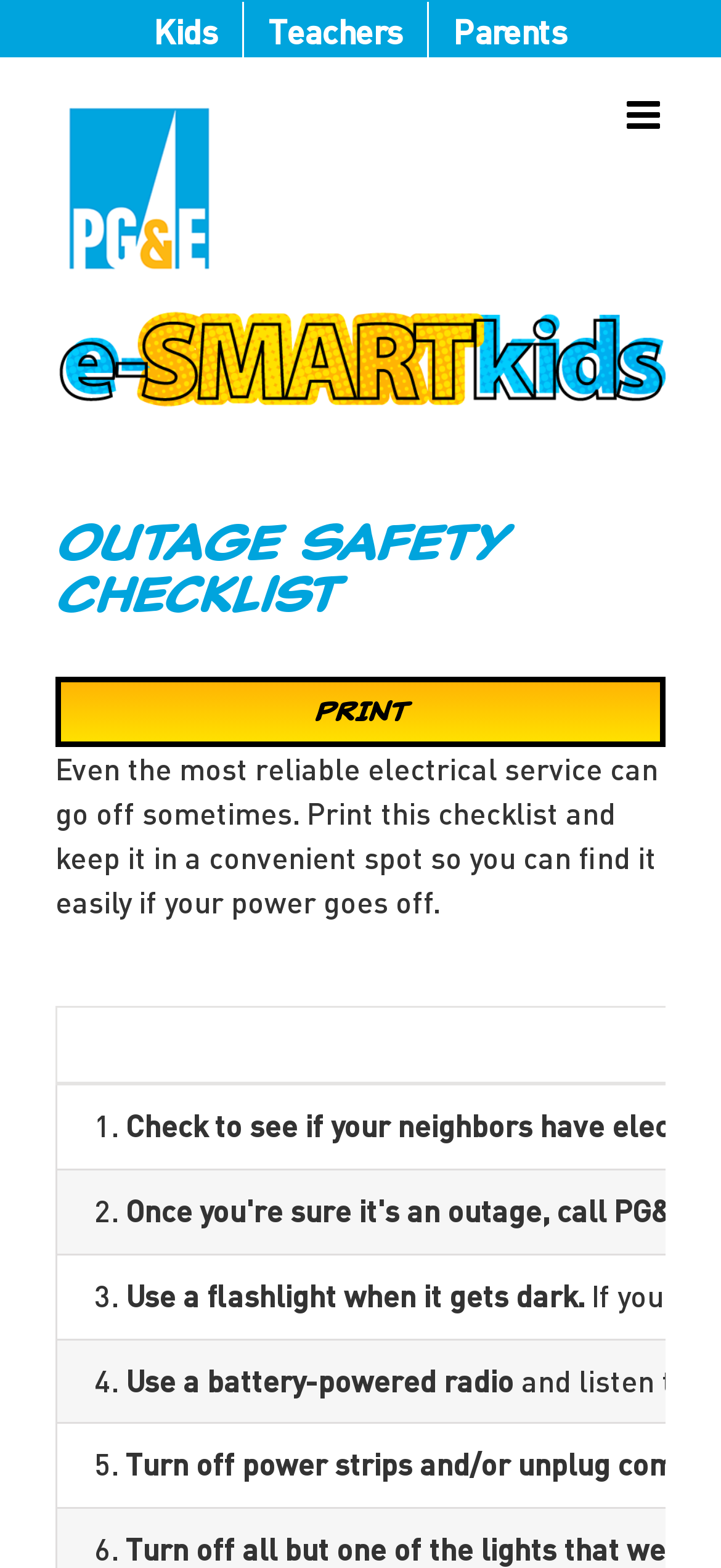Observe the image and answer the following question in detail: What is the logo of the website?

The logo of the website can be identified by the image element labeled 'PG&E e-SMARTKids Logo', which is located at the top of the page.